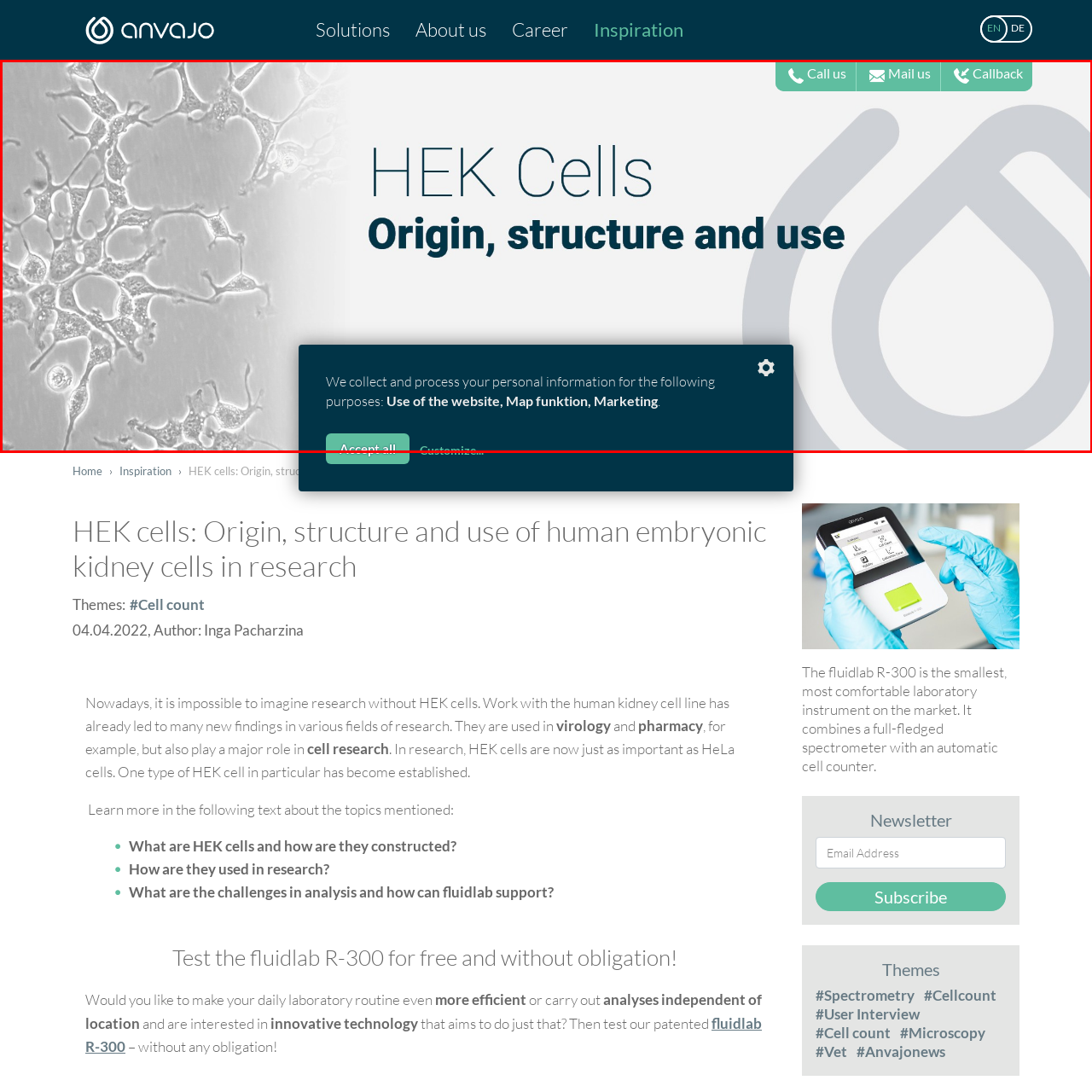What is the significance of HEK cells?
Observe the image within the red bounding box and give a detailed and thorough answer to the question.

The HEK cells are vital cells that play a significant role in various fields, including virology and pharmaceuticals, which is evident from the comprehensive exploration of their origin, structure, and use on this educational webpage, highlighting their importance in scientific research.